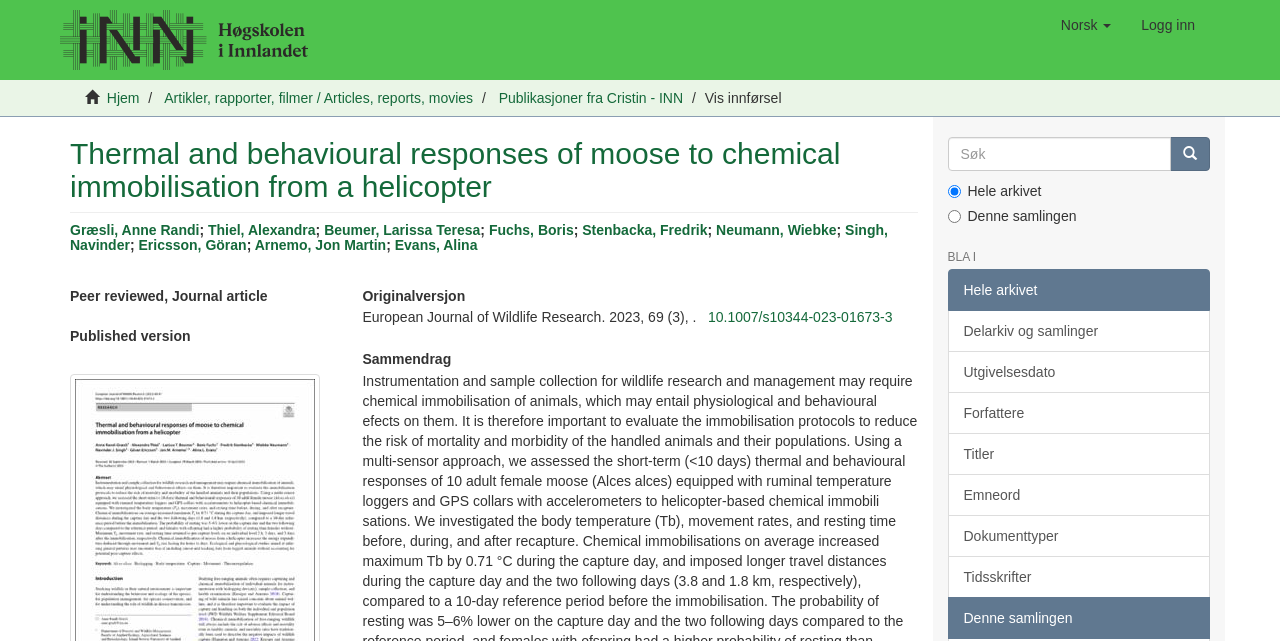Predict the bounding box for the UI component with the following description: "Emneord".

[0.74, 0.74, 0.945, 0.805]